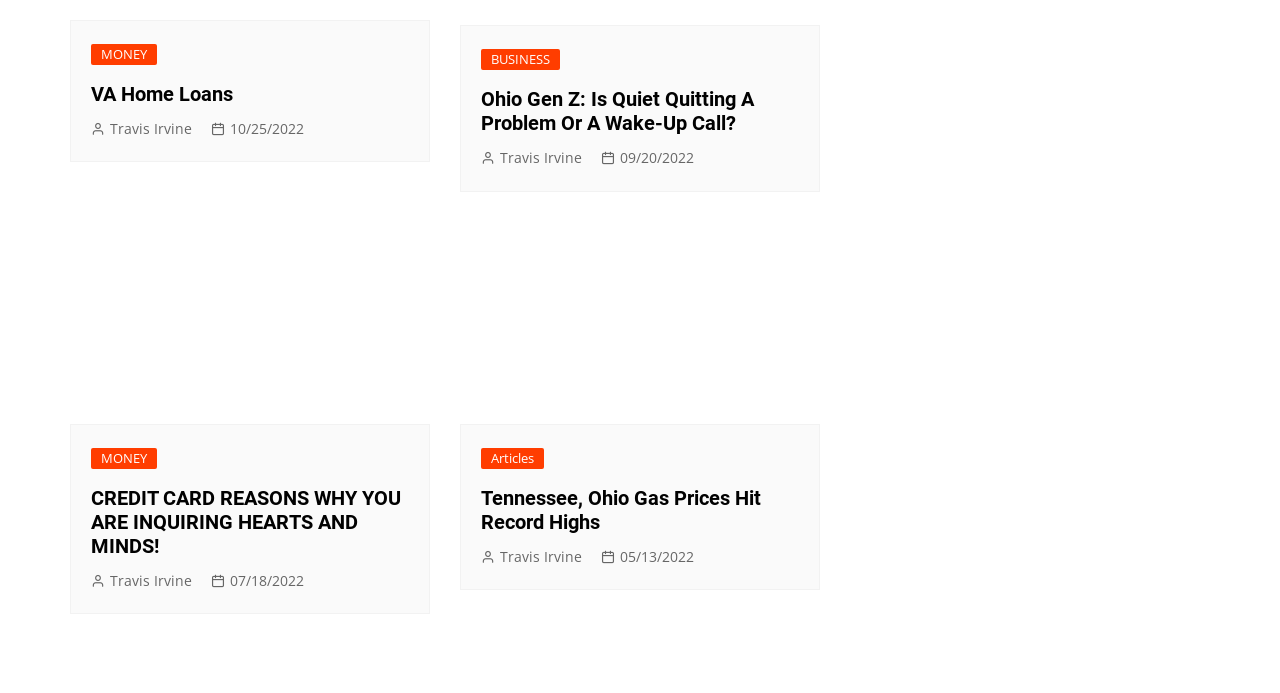Determine the bounding box coordinates of the clickable element to achieve the following action: 'View image 'CREDIT CARD REASONS WHY YOU ARE INQUIRING HEARTS AND MINDS!''. Provide the coordinates as four float values between 0 and 1, formatted as [left, top, right, bottom].

[0.055, 0.32, 0.336, 0.612]